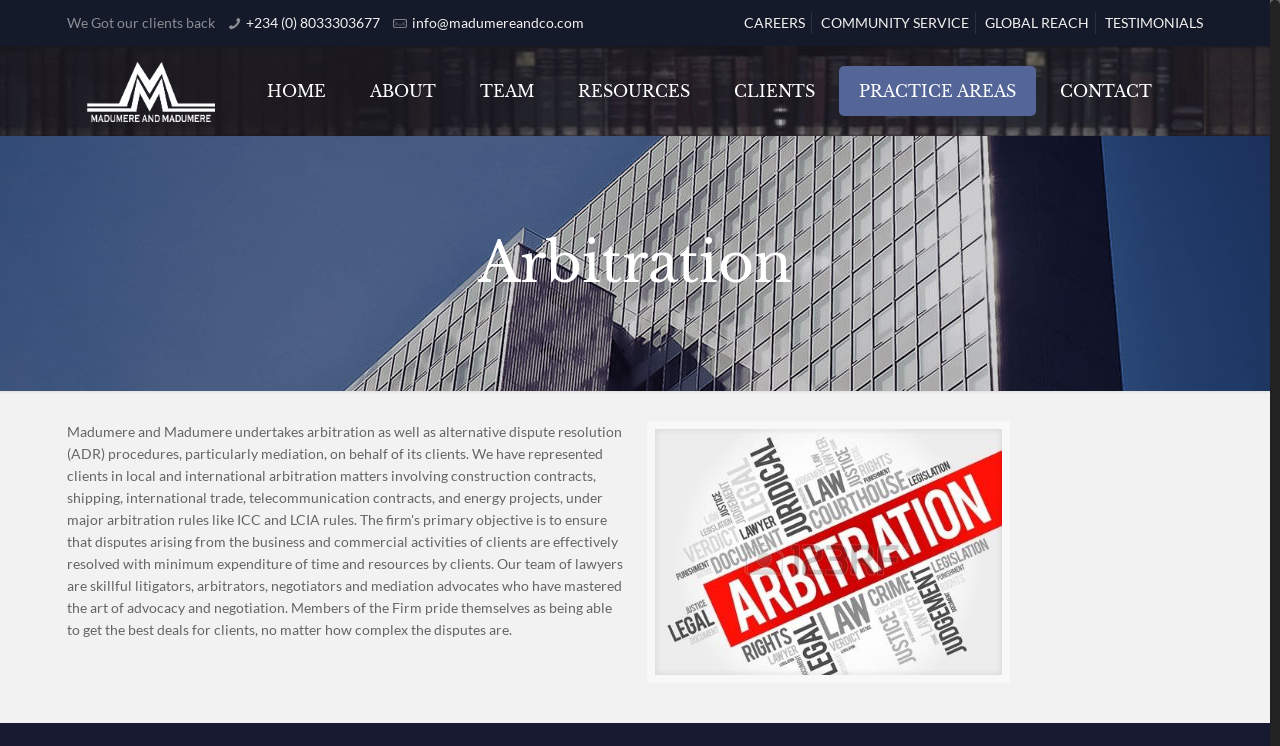Please provide a comprehensive answer to the question below using the information from the image: How many main sections are there on the webpage?

I divided the webpage into two main sections, the top navigation bar and the main content area, so there are 2 main sections on the webpage.